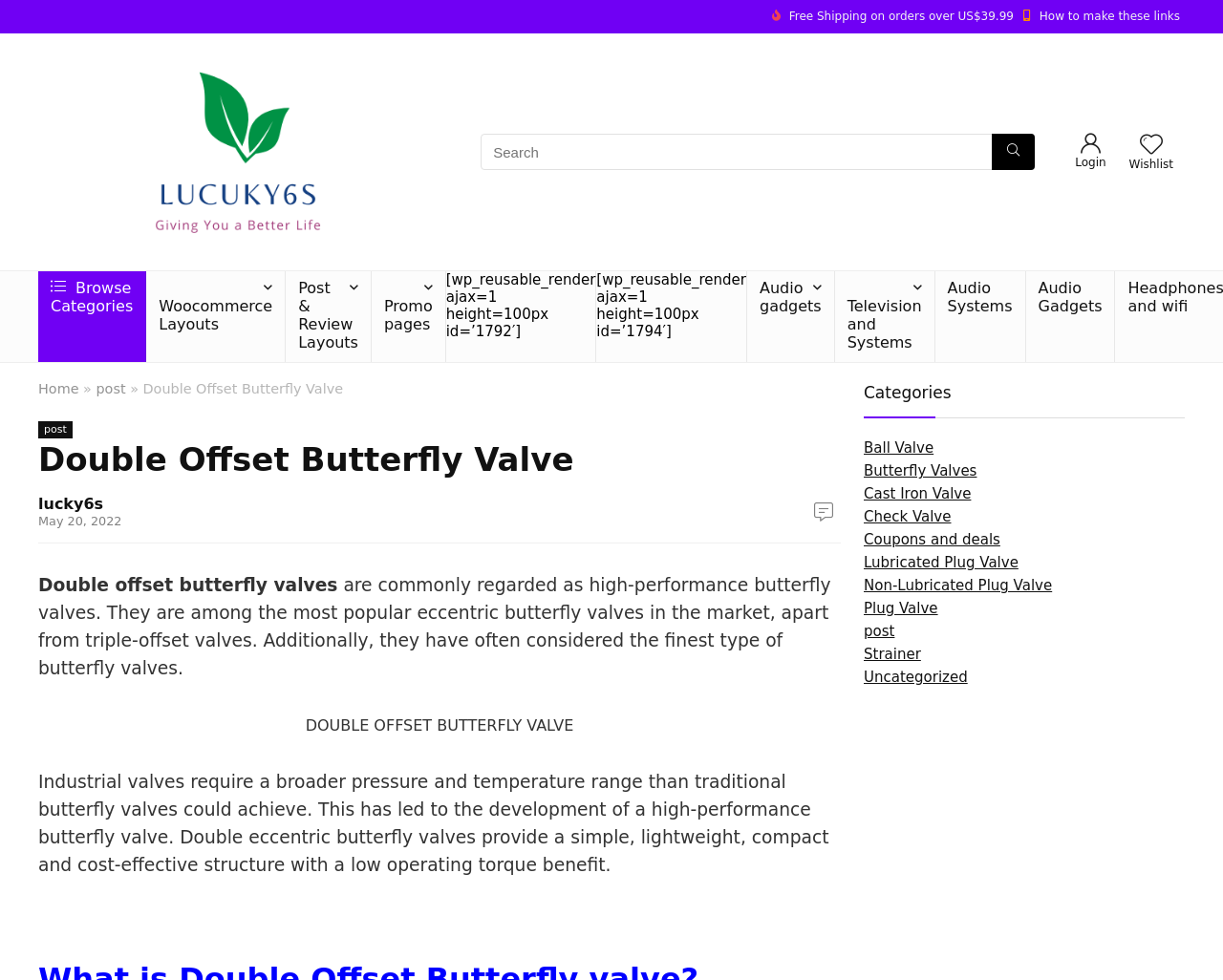Identify the bounding box coordinates of the part that should be clicked to carry out this instruction: "Search for products".

[0.393, 0.137, 0.846, 0.174]